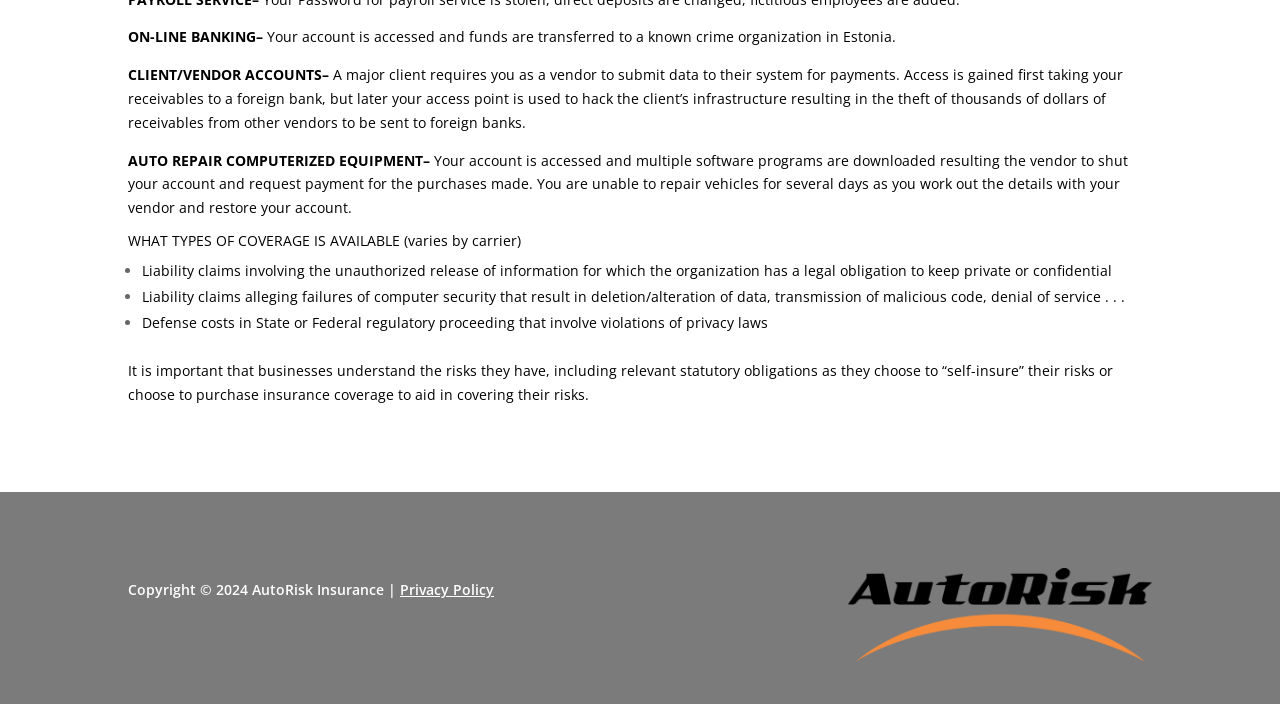What is the warning mentioned in the 'AUTO REPAIR COMPUTERIZED EQUIPMENT' section?
Based on the screenshot, answer the question with a single word or phrase.

Account shut down and payment requested